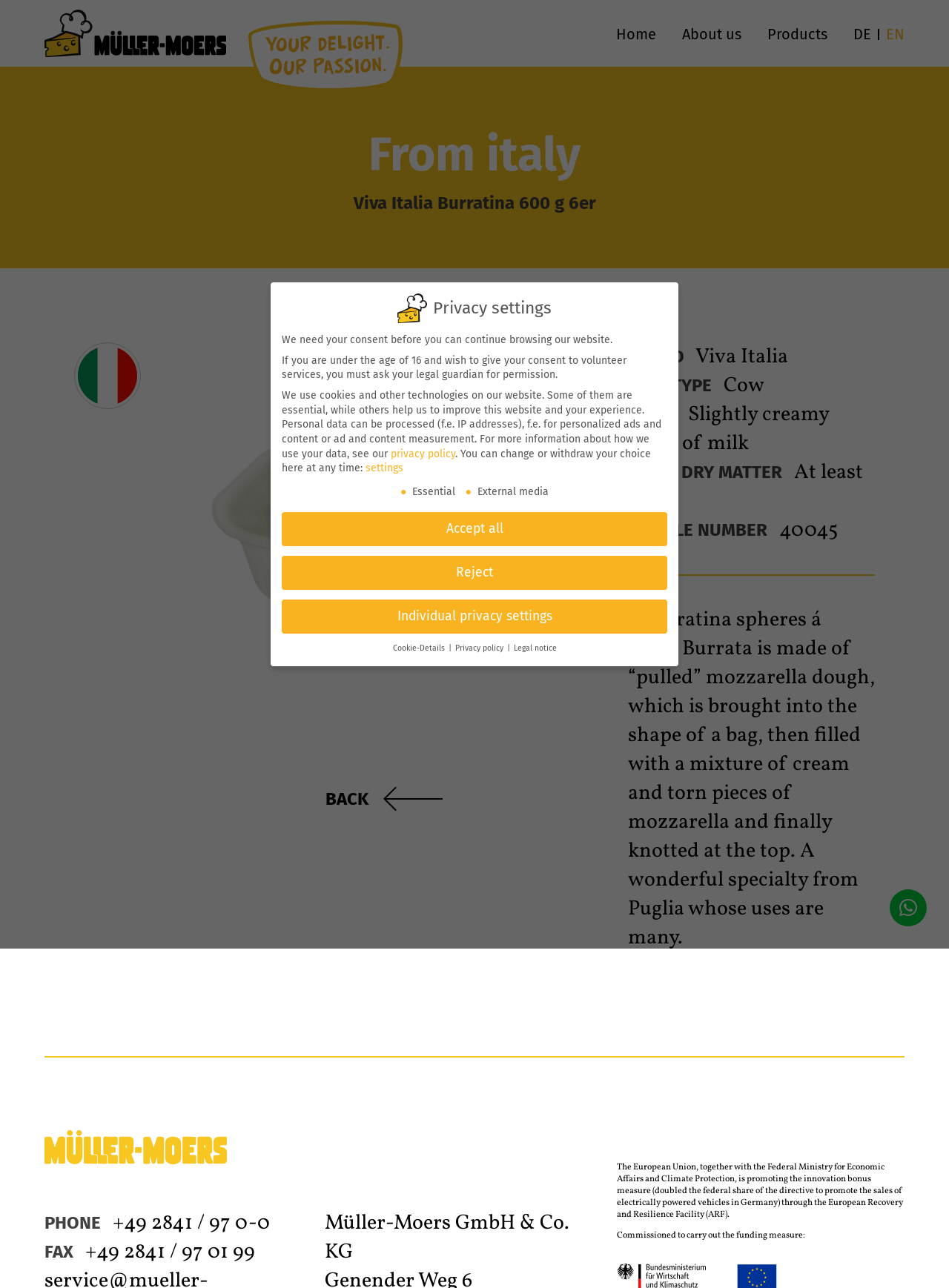What is the type of milk used in the product?
Please provide a comprehensive answer based on the visual information in the image.

I found the milk type information in the StaticText element with the text 'MILK TYPE' and its corresponding value 'Cow'.